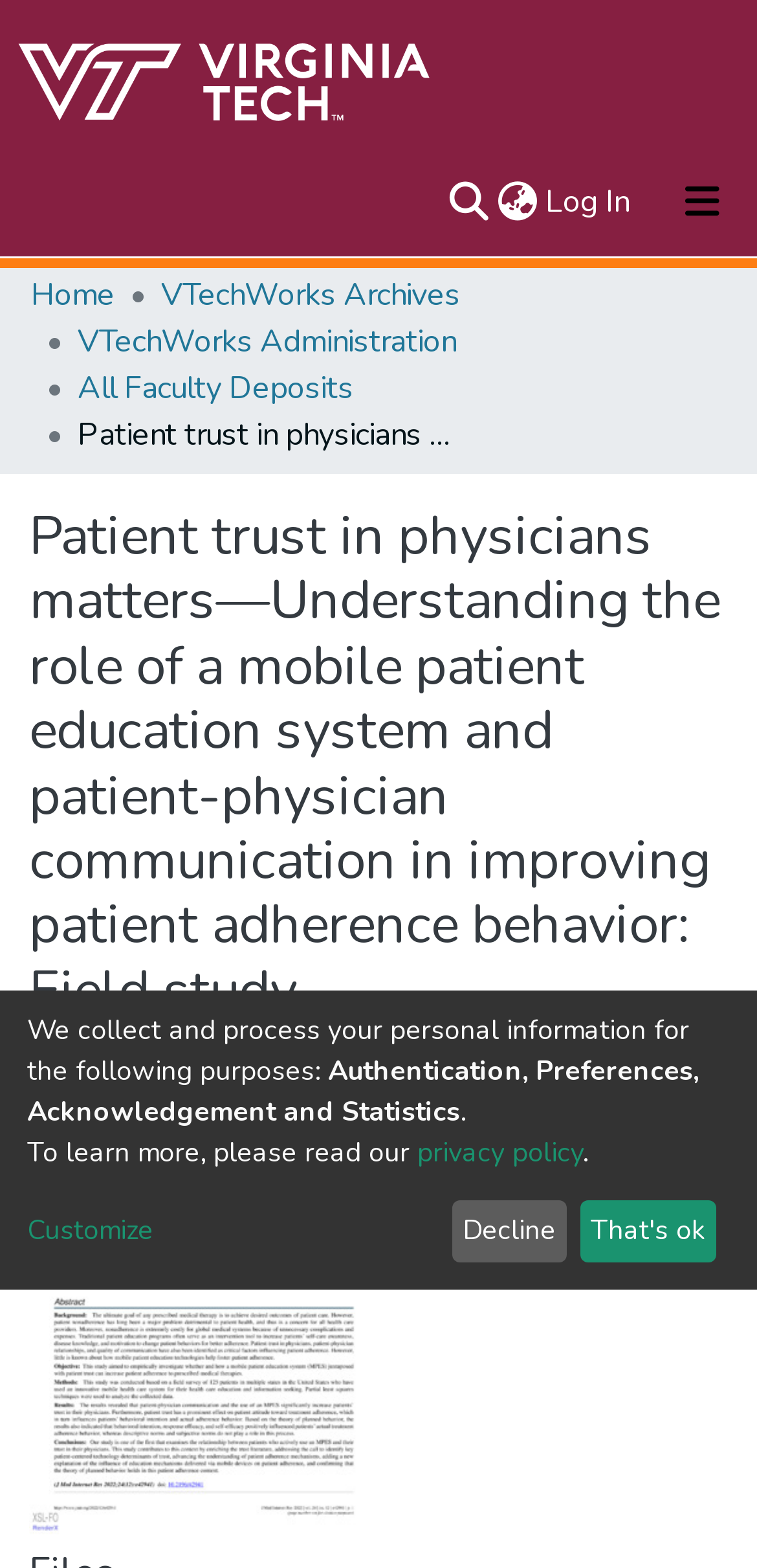From the image, can you give a detailed response to the question below:
What is the purpose of the 'Toggle navigation' button?

The 'Toggle navigation' button is located at the top right corner of the webpage, and it controls the main navigation bar. When clicked, it likely collapses or expands the navigation bar, allowing users to access or hide the navigation menu.